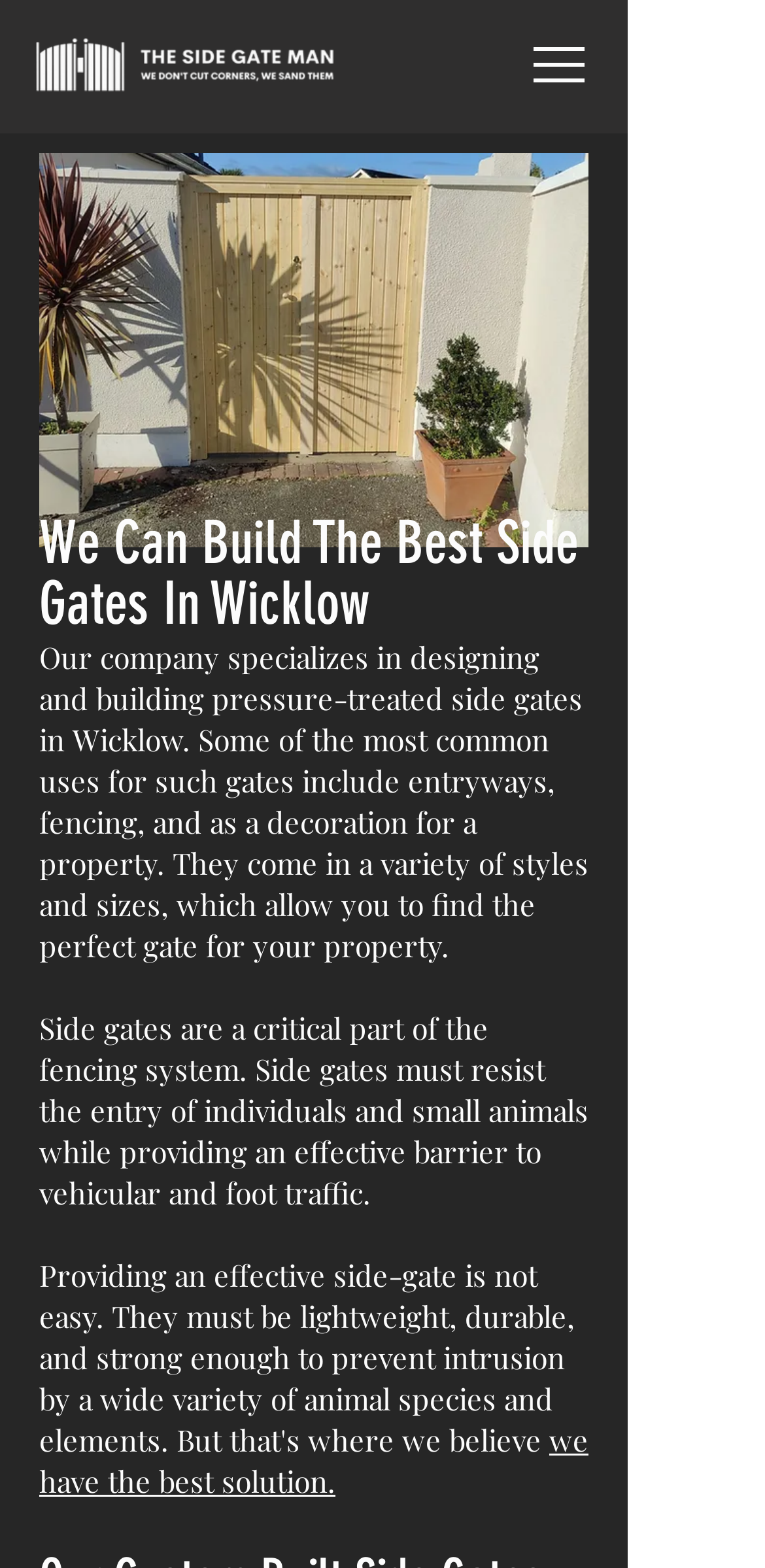What are side gates used for?
Using the visual information from the image, give a one-word or short-phrase answer.

entryways, fencing, decoration